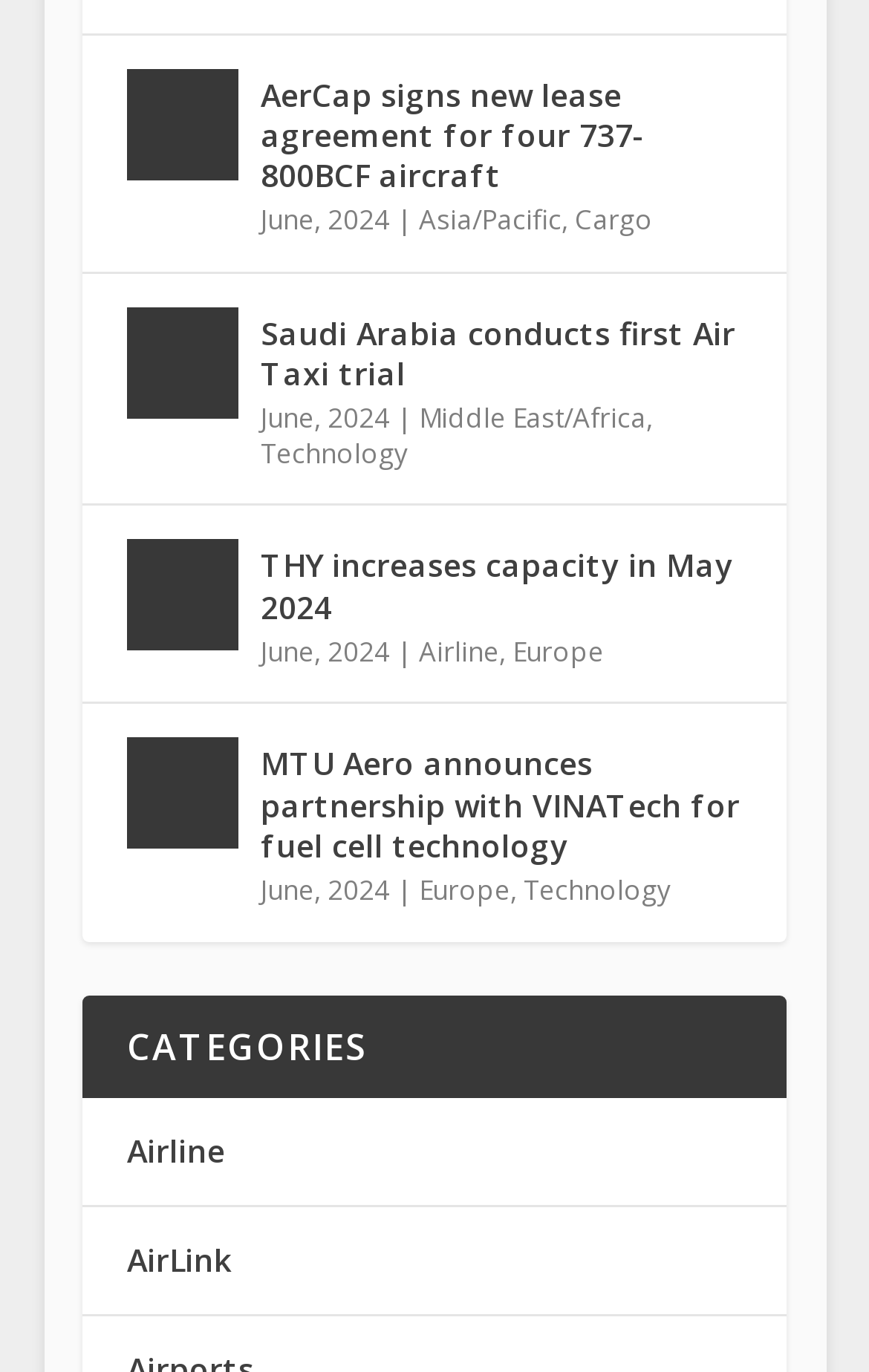Find the bounding box coordinates of the element I should click to carry out the following instruction: "view CRM integration".

None